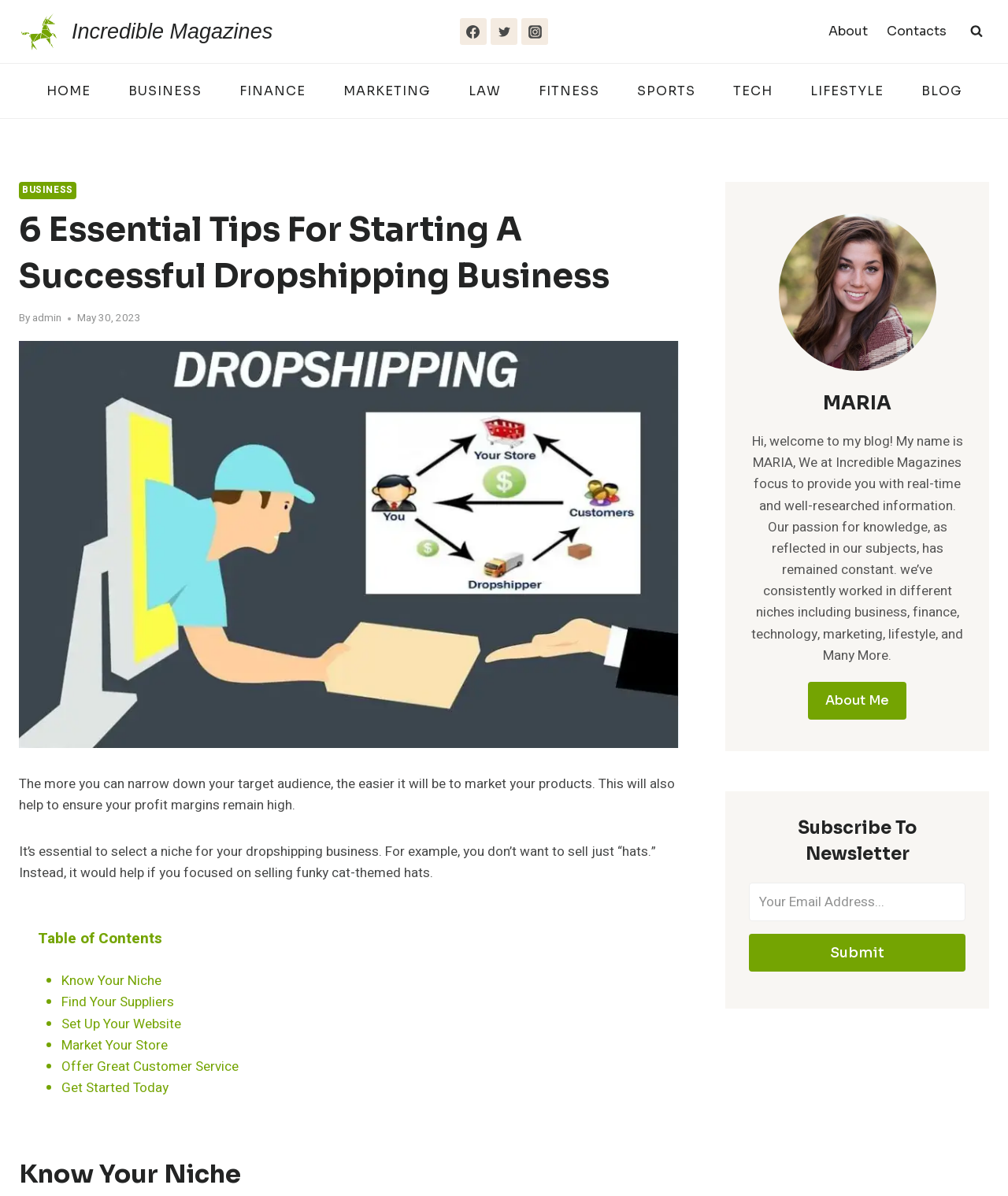Please indicate the bounding box coordinates for the clickable area to complete the following task: "Click on the Facebook link". The coordinates should be specified as four float numbers between 0 and 1, i.e., [left, top, right, bottom].

[0.456, 0.015, 0.483, 0.038]